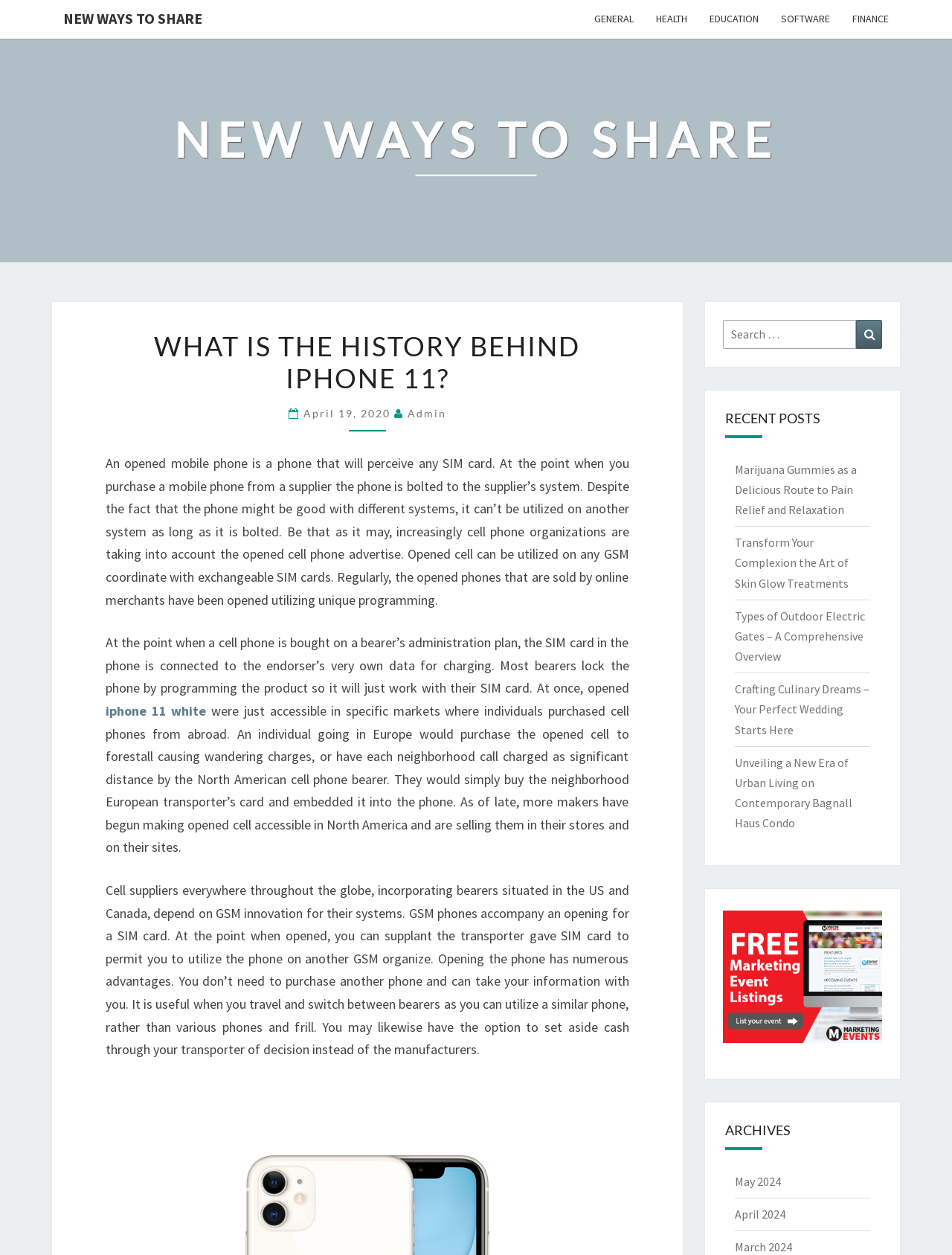What is the category of the first link?
Please provide a single word or phrase answer based on the image.

NEW WAYS TO SHARE